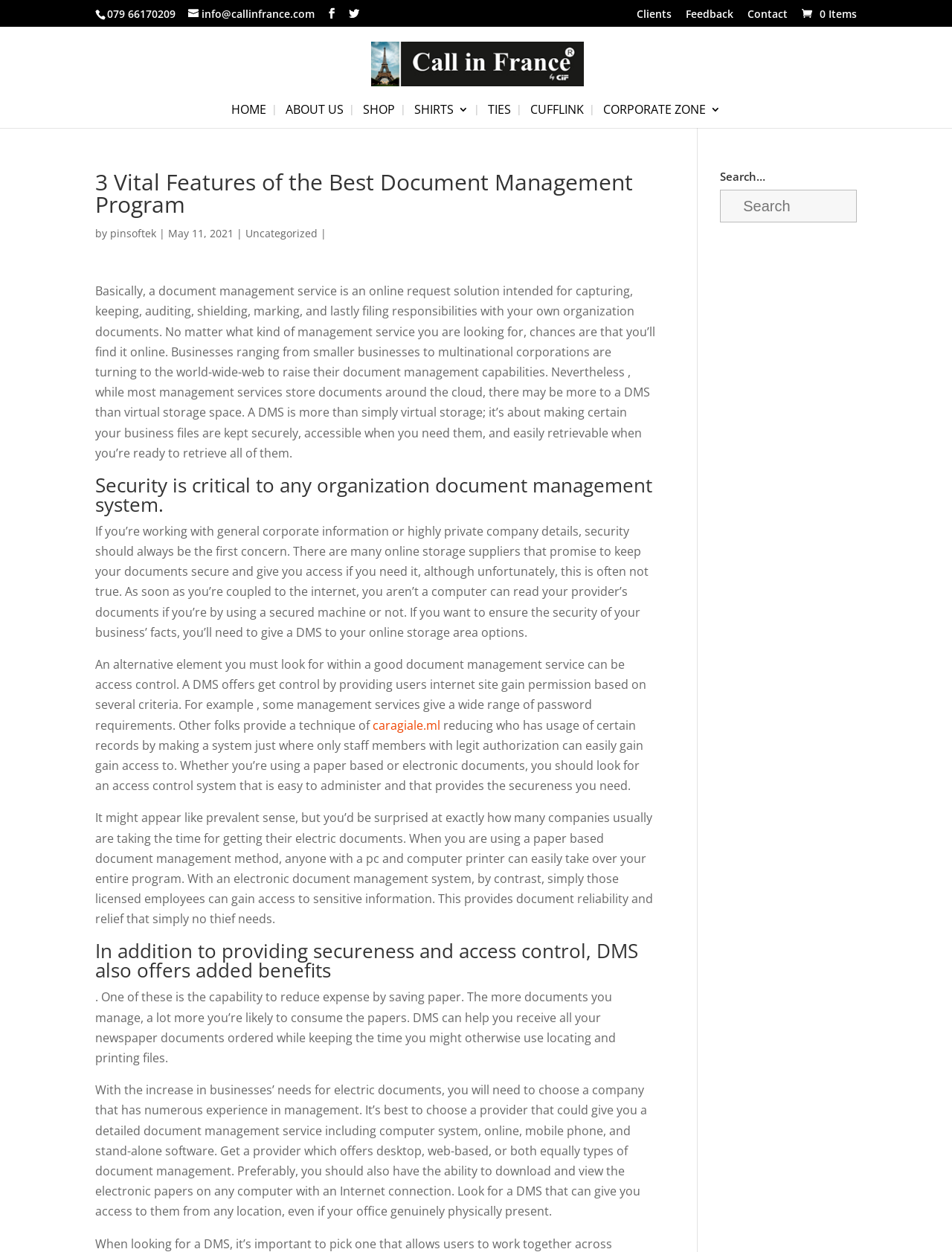What is the phone number at the top of the page?
Using the picture, provide a one-word or short phrase answer.

079 66170209